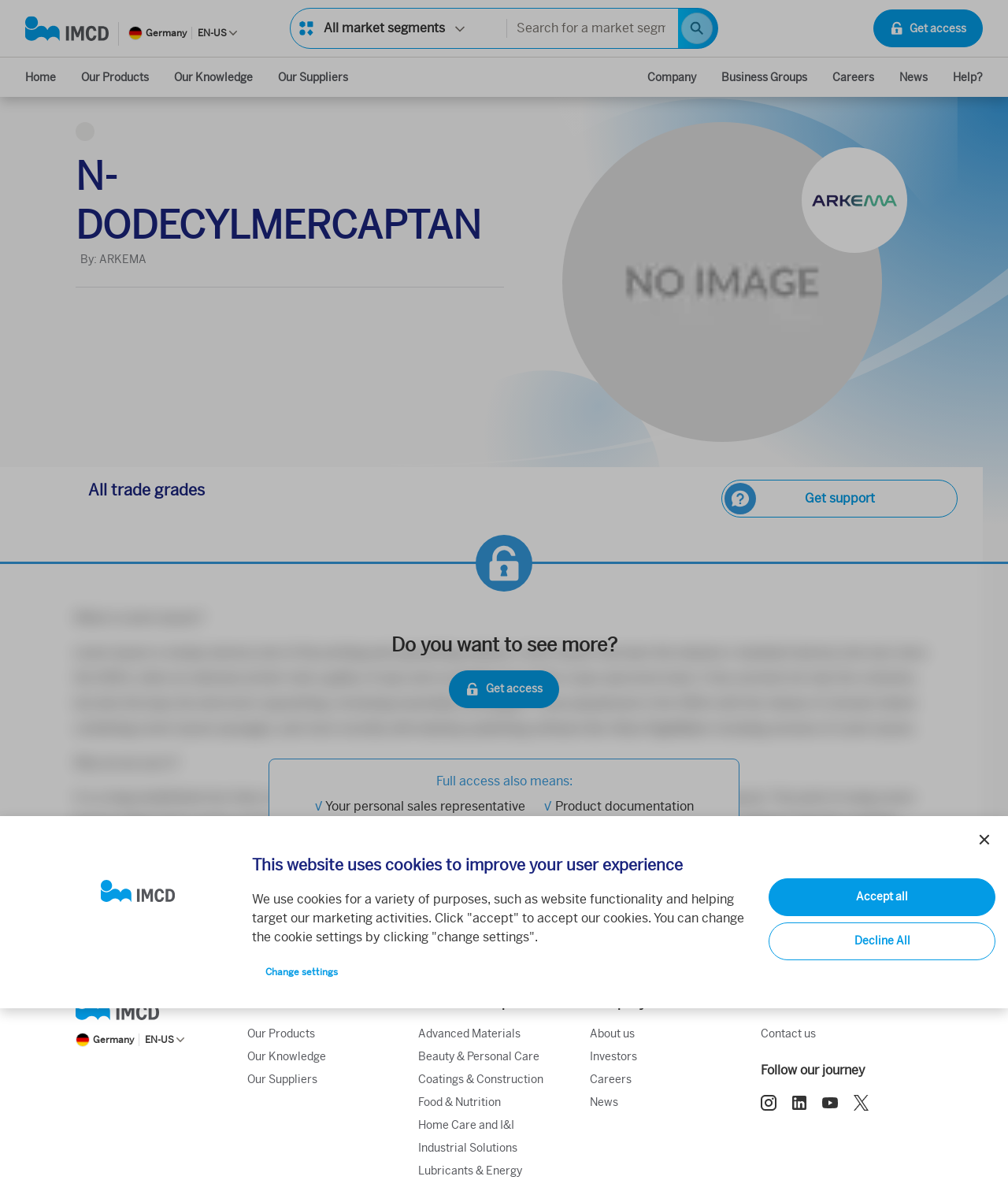Locate the bounding box coordinates of the element that should be clicked to fulfill the instruction: "Click the 'Get access' button".

[0.866, 0.008, 0.975, 0.04]